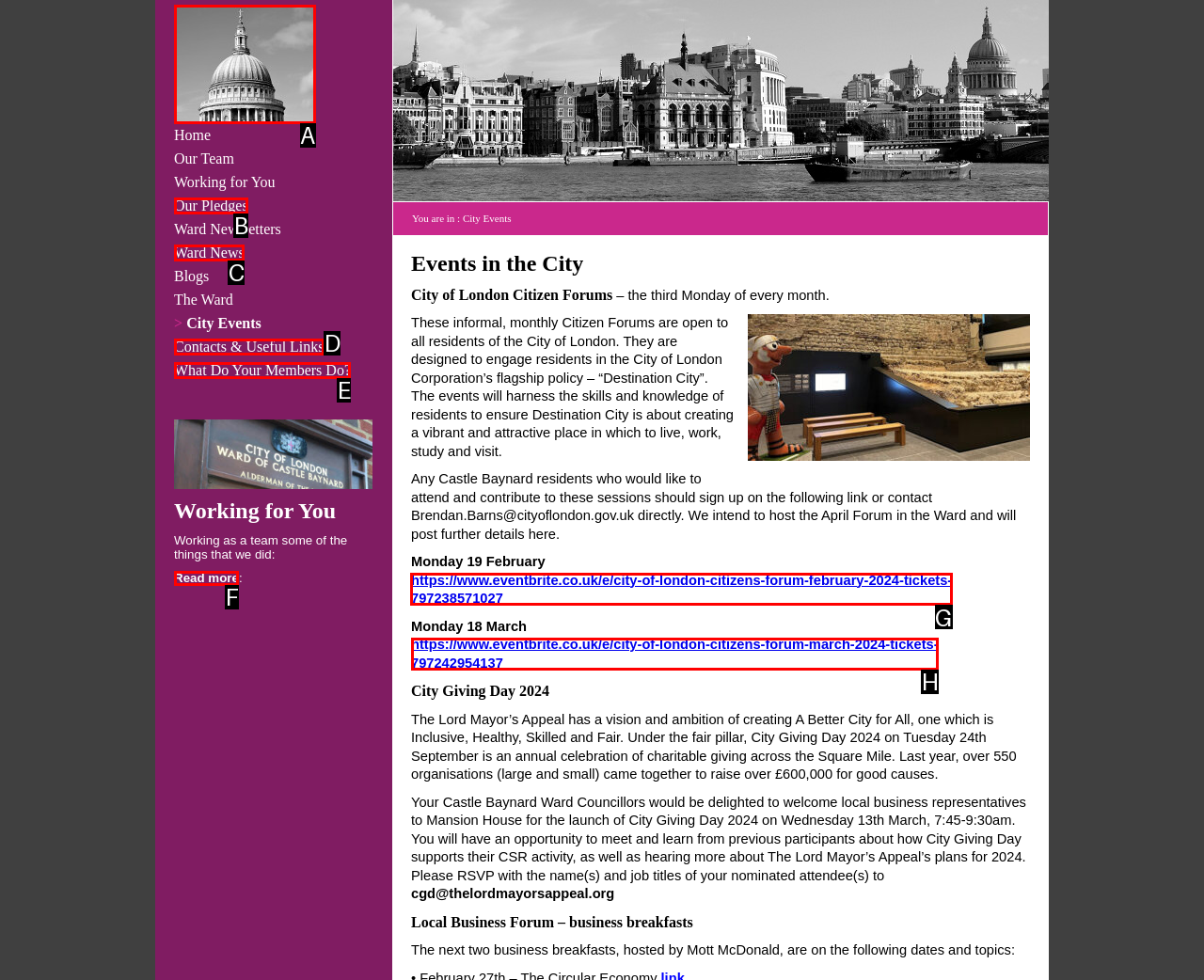Specify which UI element should be clicked to accomplish the task: Sign up for the City of London Citizen Forums. Answer with the letter of the correct choice.

G